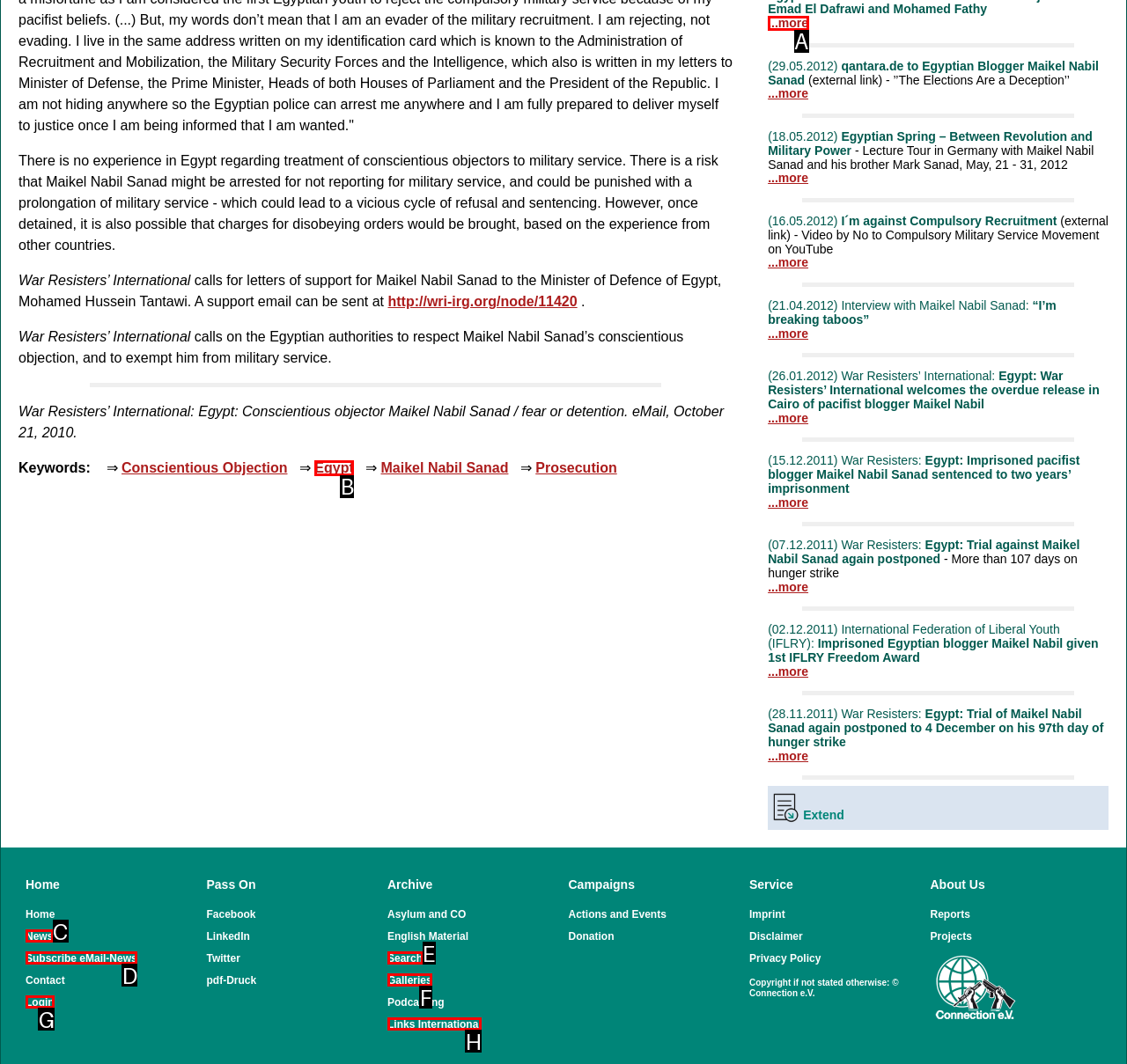From the provided options, pick the HTML element that matches the description: Login. Respond with the letter corresponding to your choice.

G